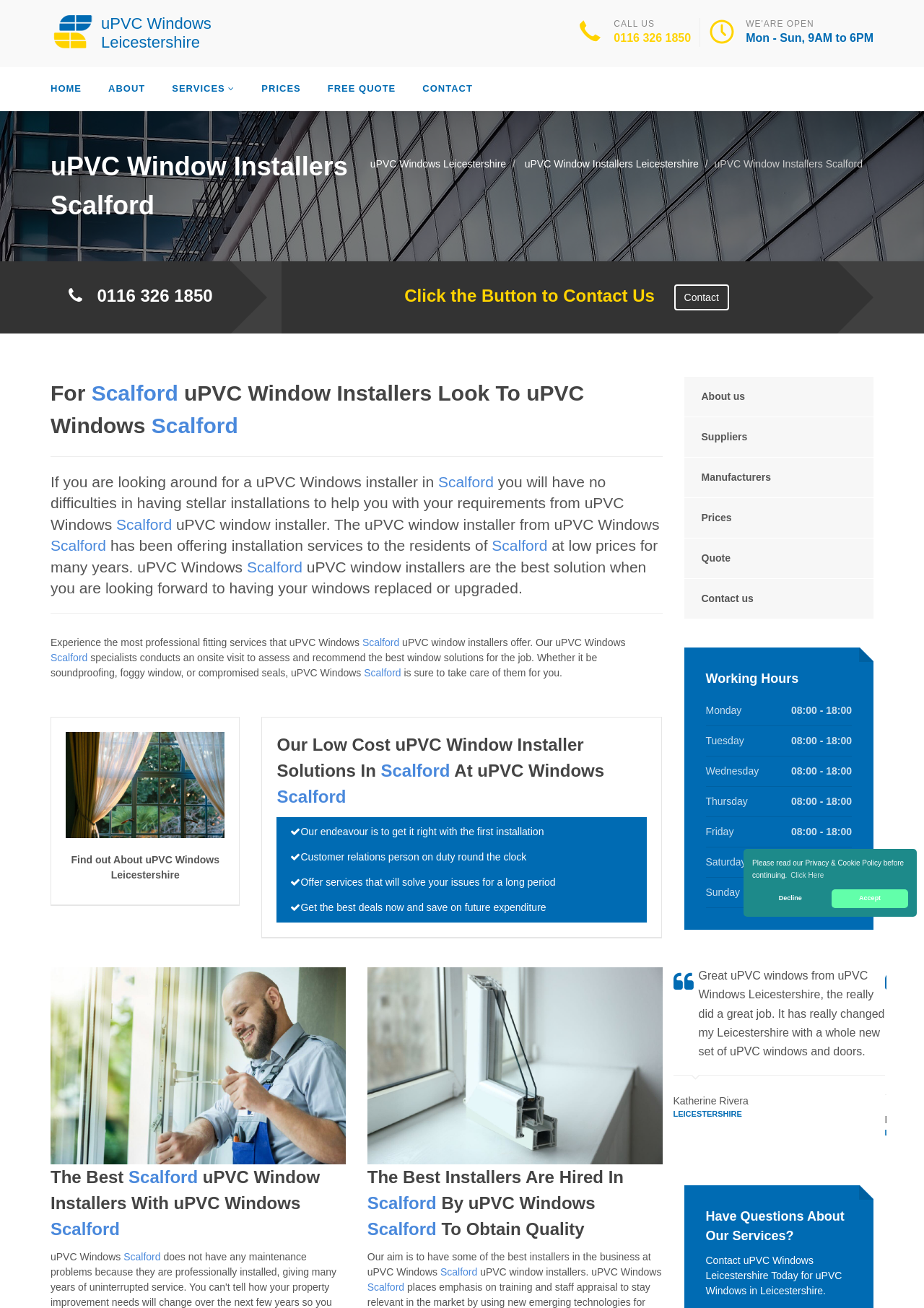Please identify the bounding box coordinates of the area that needs to be clicked to fulfill the following instruction: "Search the site."

None